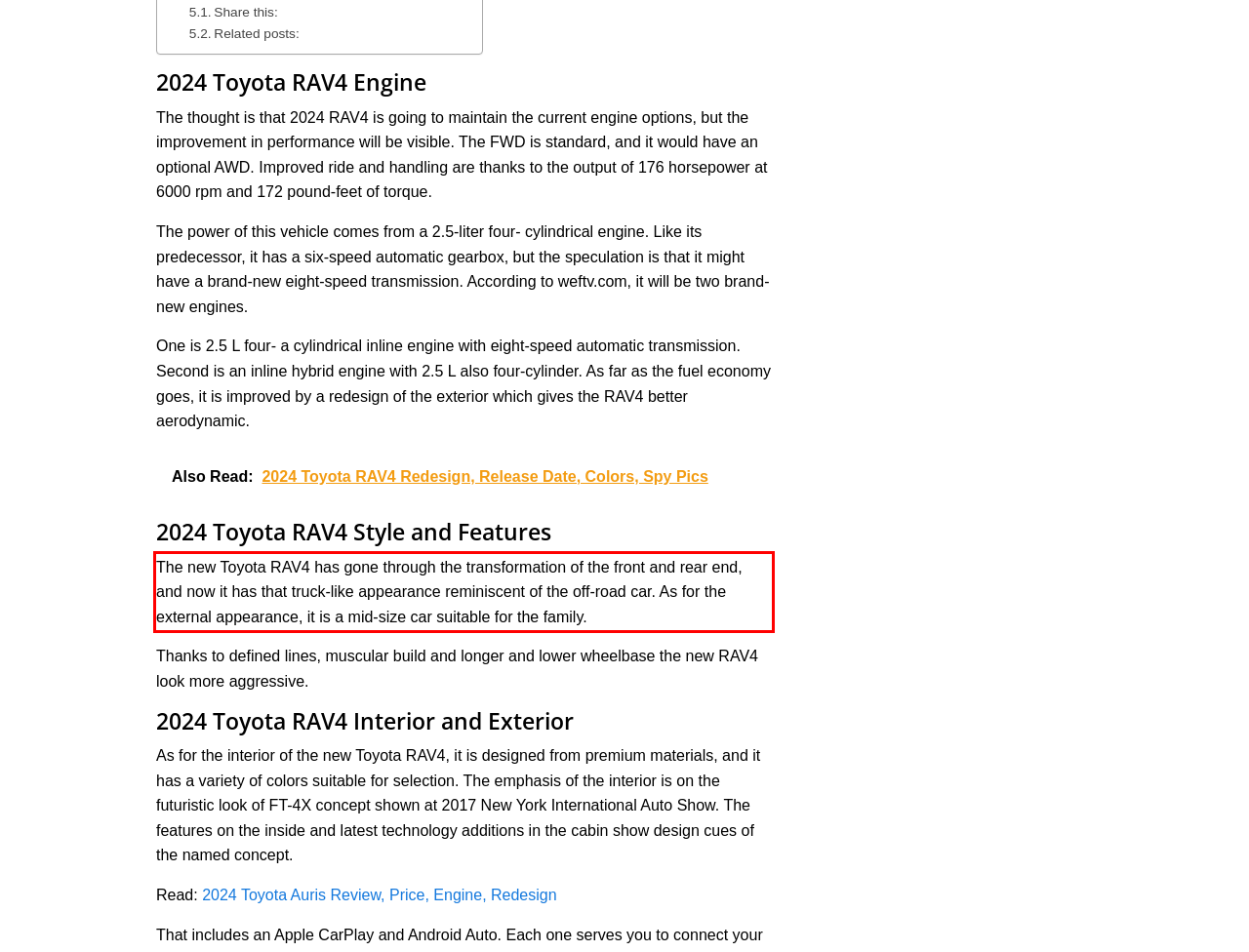Your task is to recognize and extract the text content from the UI element enclosed in the red bounding box on the webpage screenshot.

The new Toyota RAV4 has gone through the transformation of the front and rear end, and now it has that truck-like appearance reminiscent of the off-road car. As for the external appearance, it is a mid-size car suitable for the family.